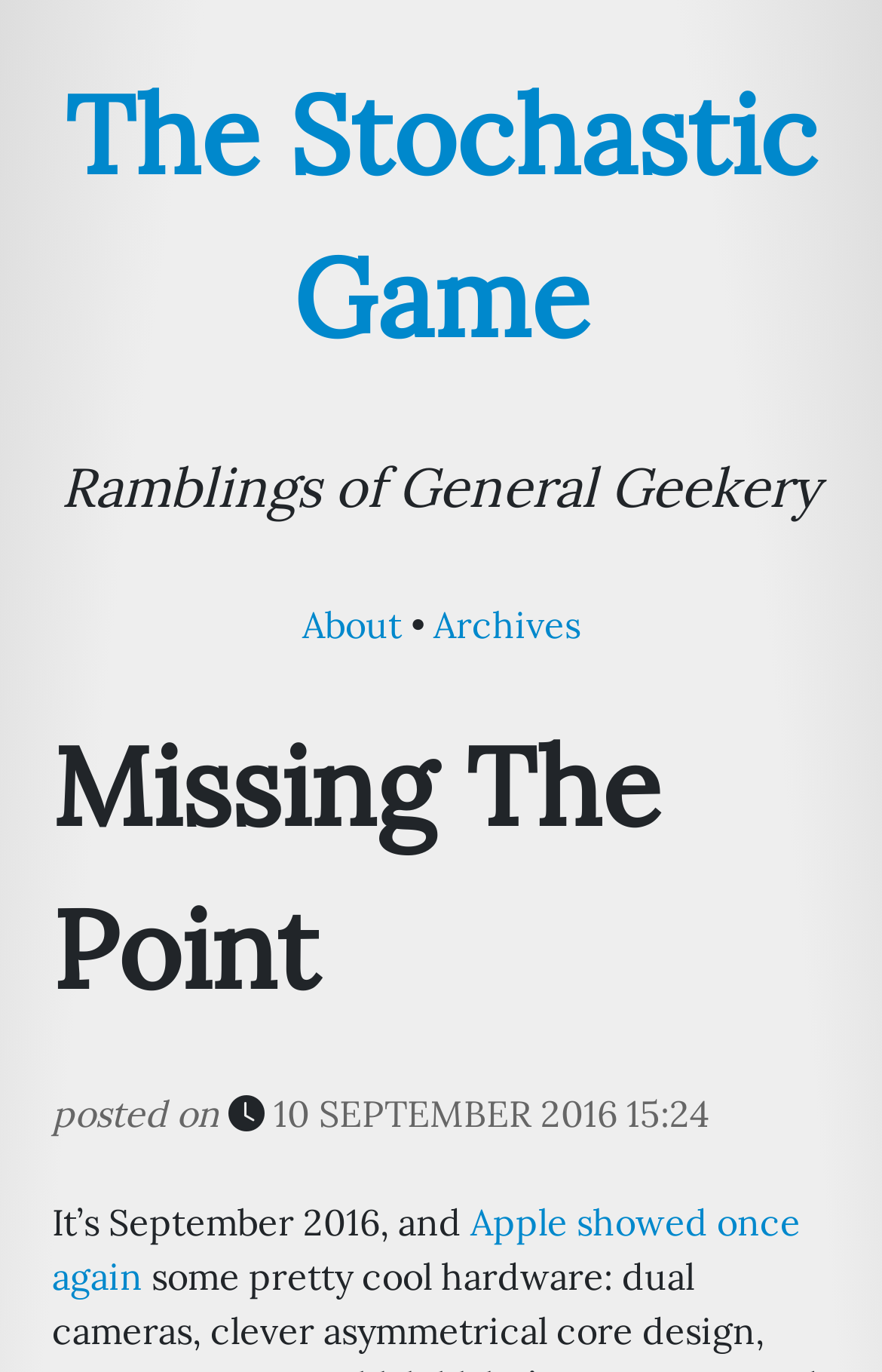Respond to the question below with a single word or phrase: What is the date of the latest article?

10 SEPTEMBER 2016